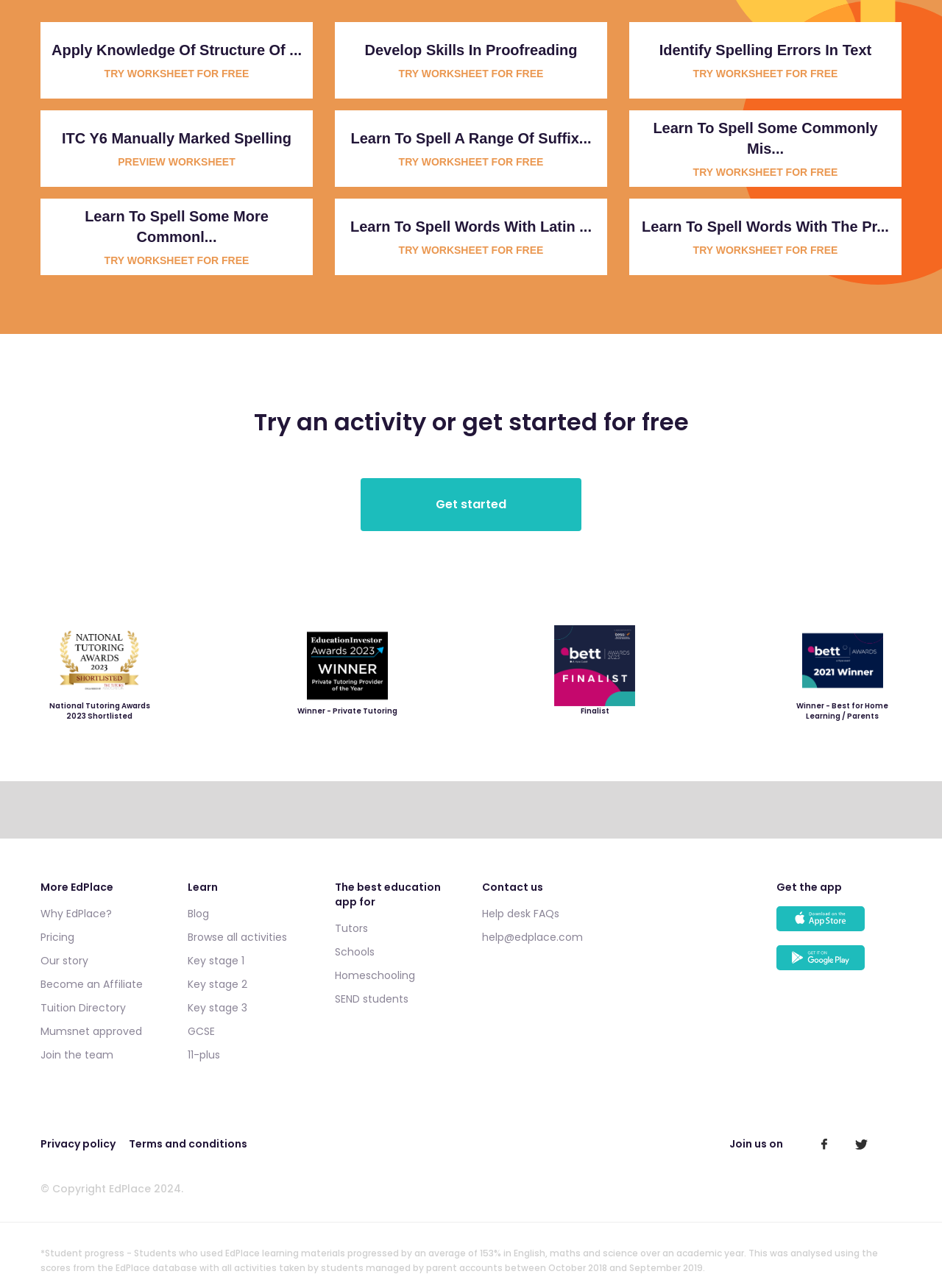Determine the bounding box coordinates of the clickable region to execute the instruction: "Try a worksheet for free". The coordinates should be four float numbers between 0 and 1, denoted as [left, top, right, bottom].

[0.111, 0.052, 0.264, 0.063]